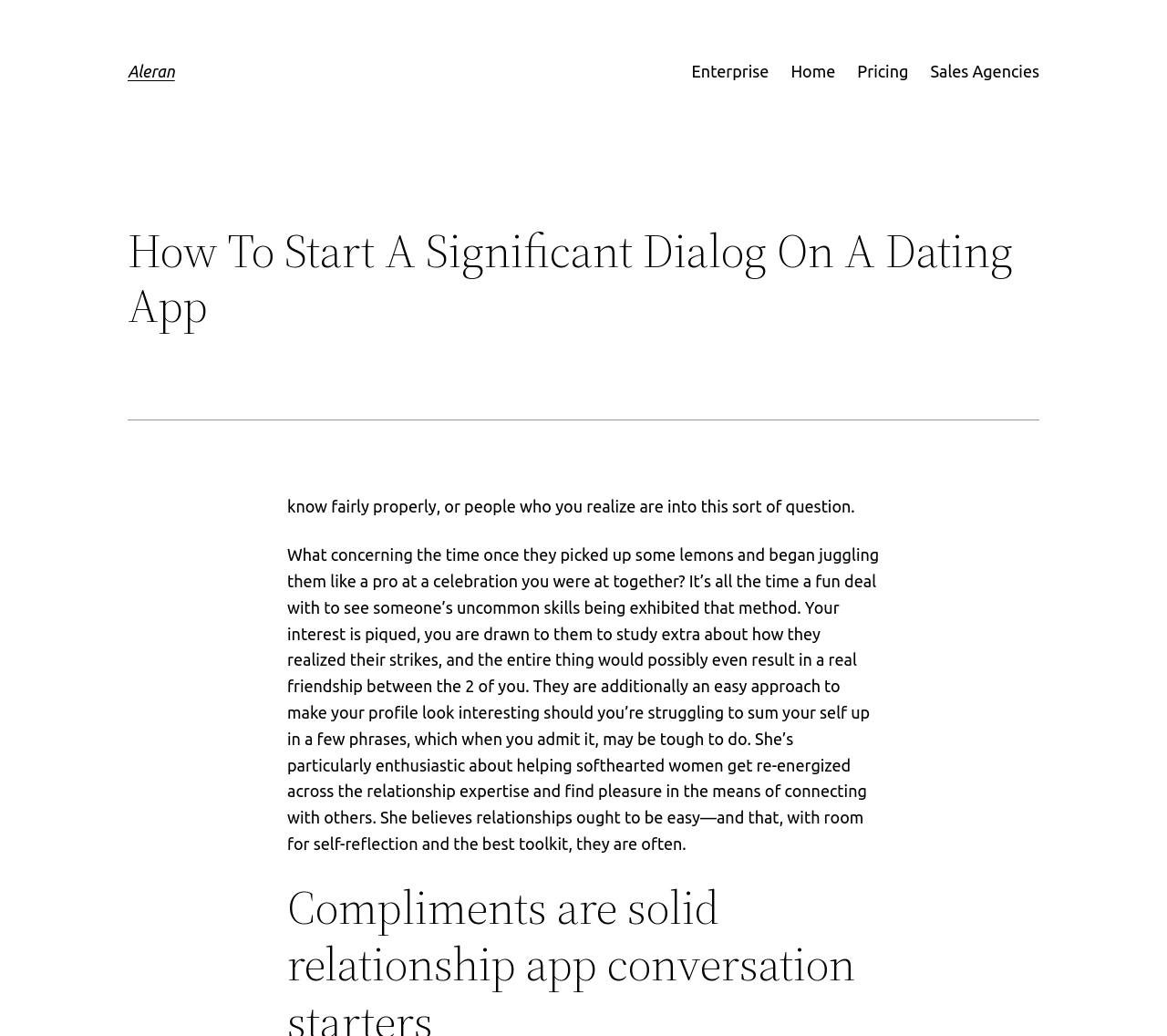Specify the bounding box coordinates (top-left x, top-left y, bottom-right x, bottom-right y) of the UI element in the screenshot that matches this description: Home

[0.678, 0.056, 0.716, 0.082]